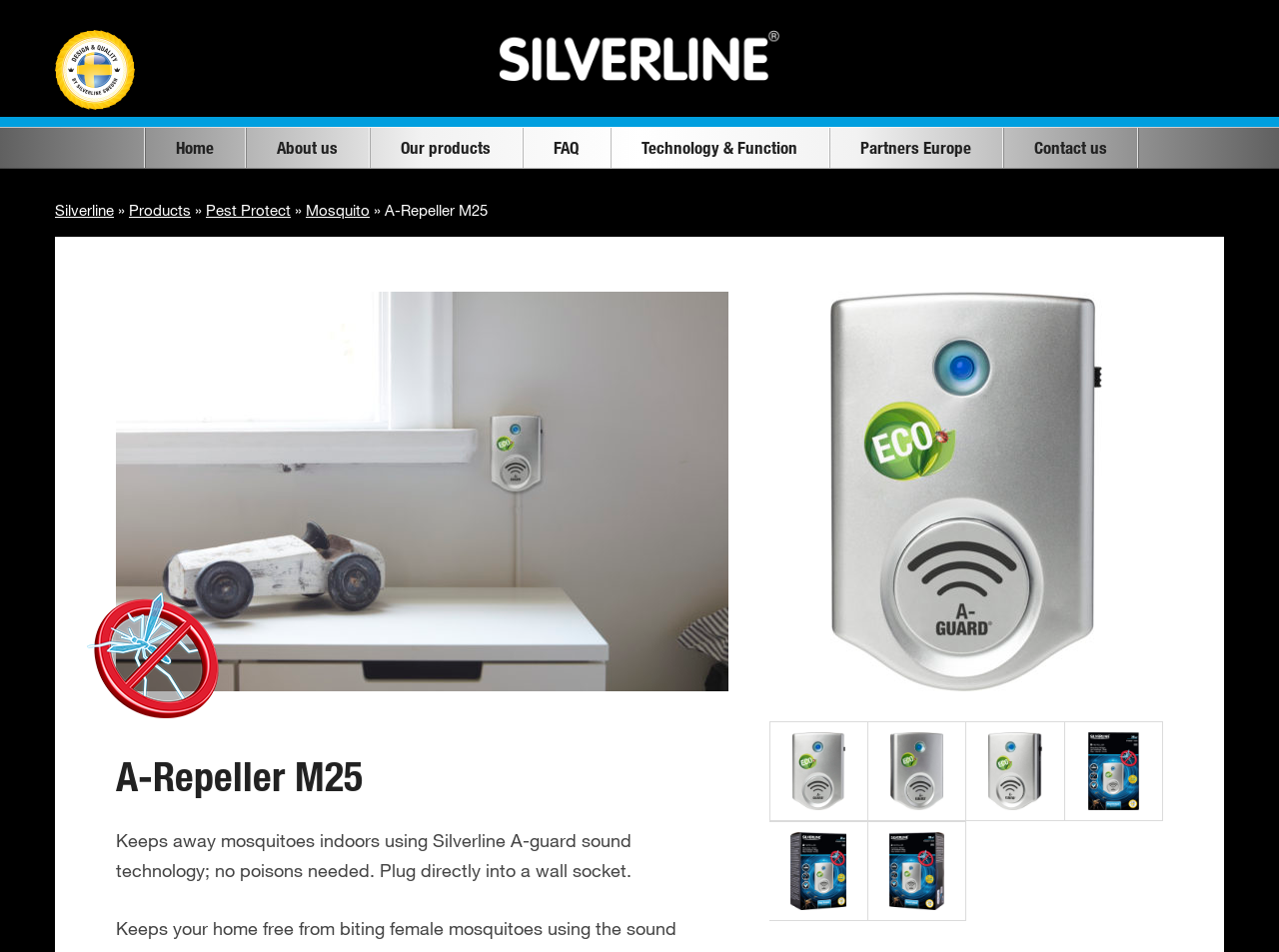Locate the bounding box coordinates of the element I should click to achieve the following instruction: "Check the Technology & Function page".

[0.477, 0.134, 0.647, 0.176]